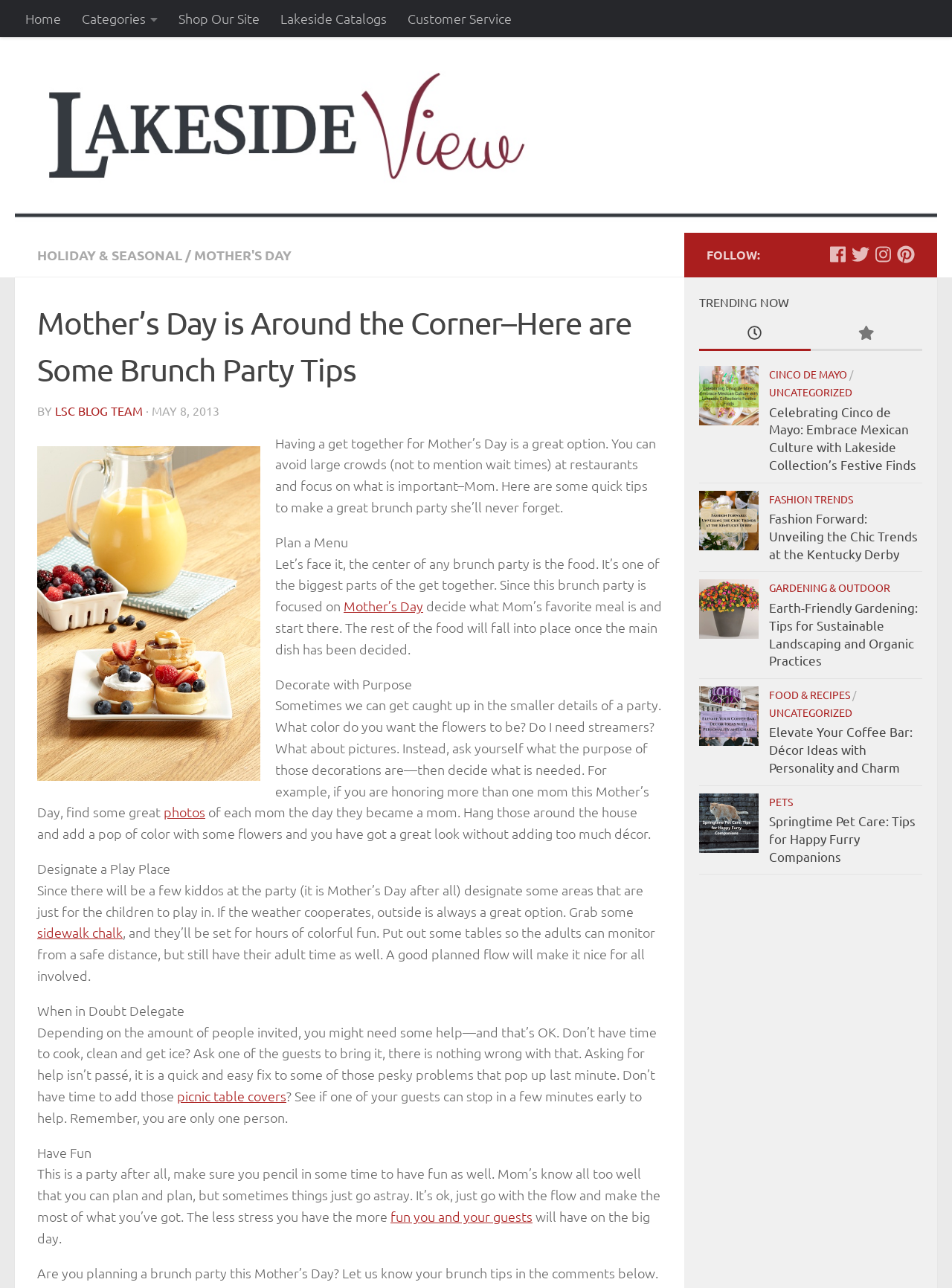What is the purpose of decorating for a Mother's Day brunch party?
Make sure to answer the question with a detailed and comprehensive explanation.

According to the article, the purpose of decorating for a Mother's Day brunch party is to honor Mom, as mentioned in the paragraph 'Decorate with Purpose' which suggests finding ways to decorate that focus on the purpose of honoring Mom.